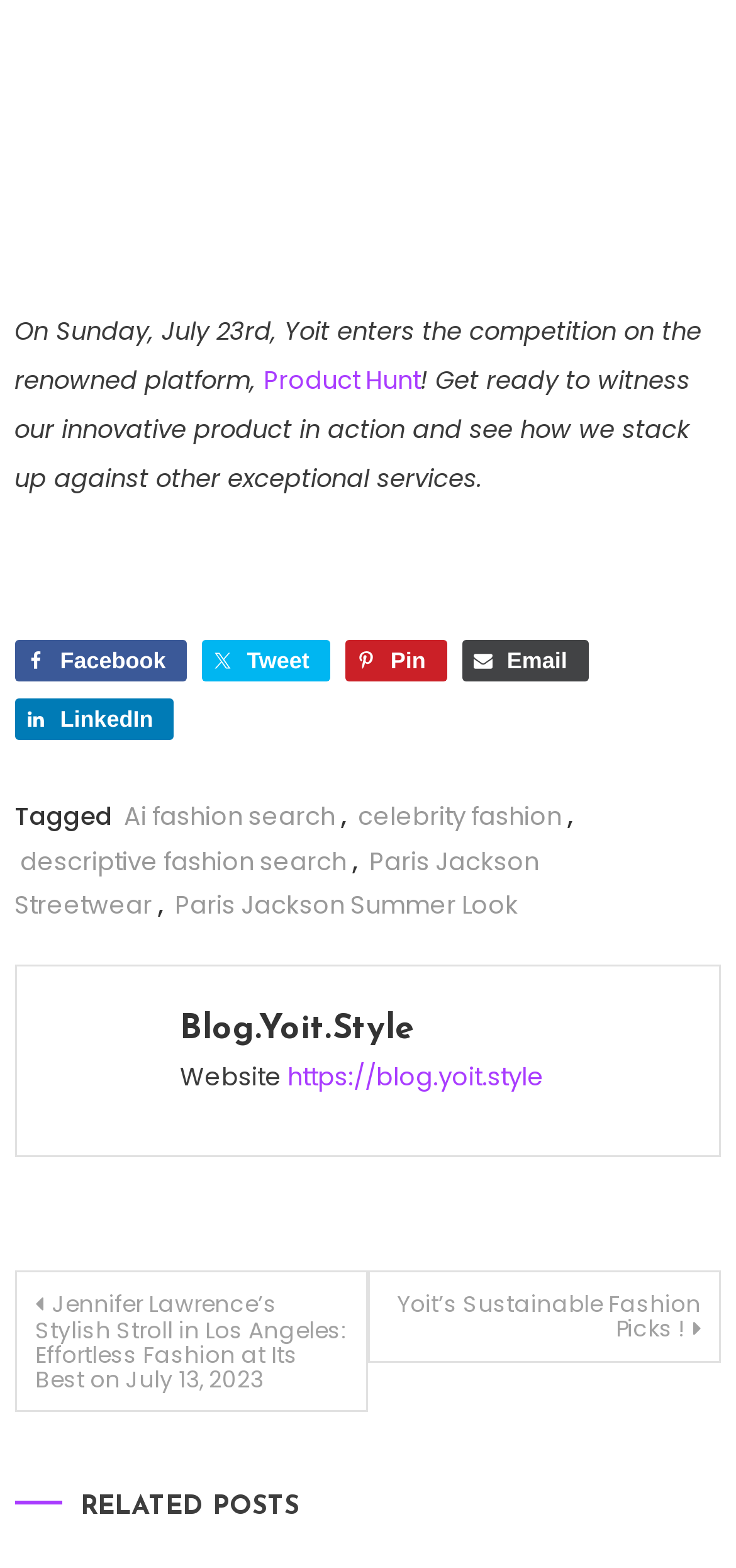How many related posts are available on the webpage?
Please craft a detailed and exhaustive response to the question.

The answer can be found in the 'RELATED POSTS' section of the webpage, where two related posts are mentioned, 'Jennifer Lawrence’s Stylish Stroll in Los Angeles: Effortless Fashion at Its Best on July 13, 2023' and 'Yoit’s Sustainable Fashion Picks!'.